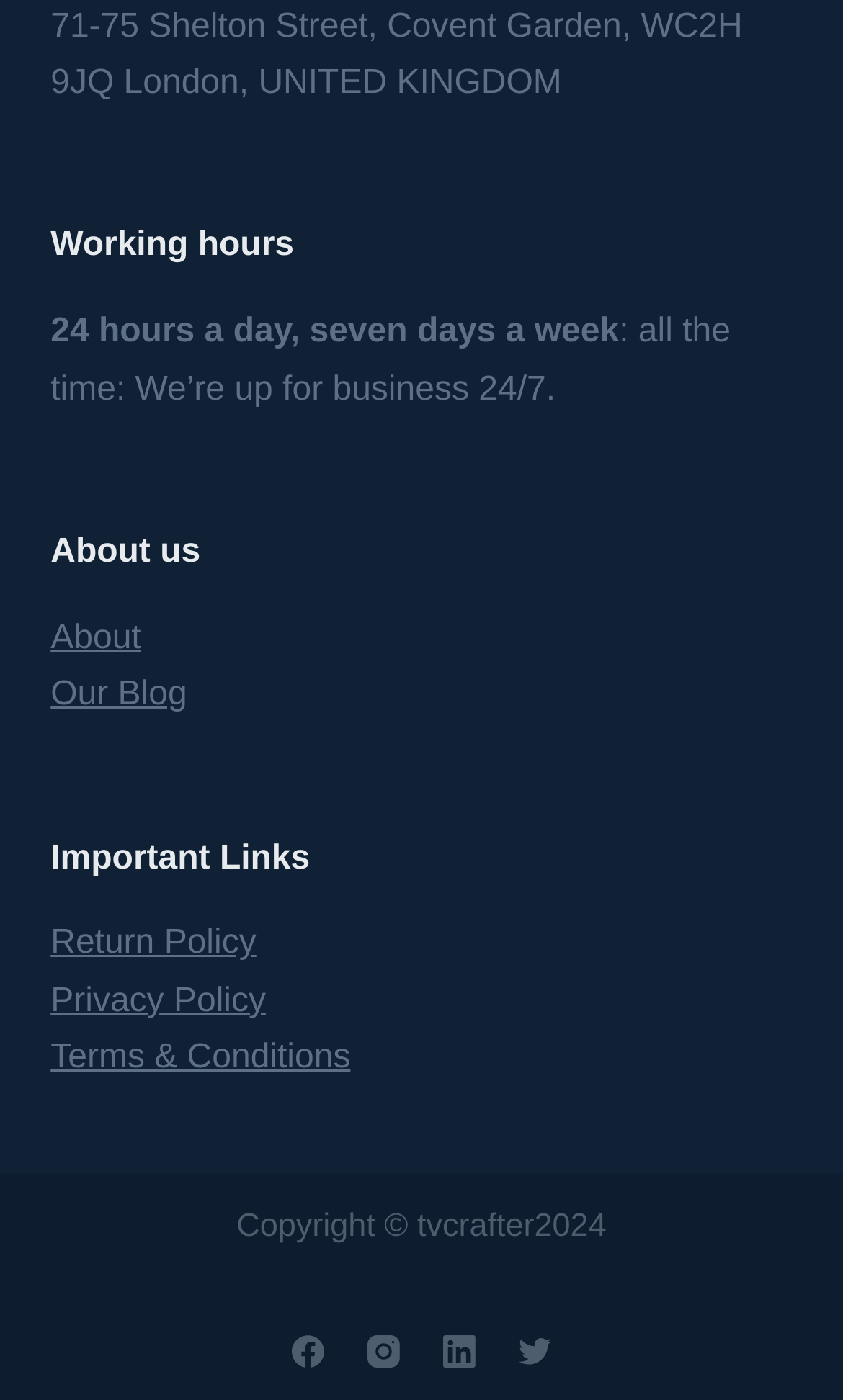Find the bounding box coordinates of the element you need to click on to perform this action: 'View terms and conditions'. The coordinates should be represented by four float values between 0 and 1, in the format [left, top, right, bottom].

[0.06, 0.742, 0.416, 0.769]